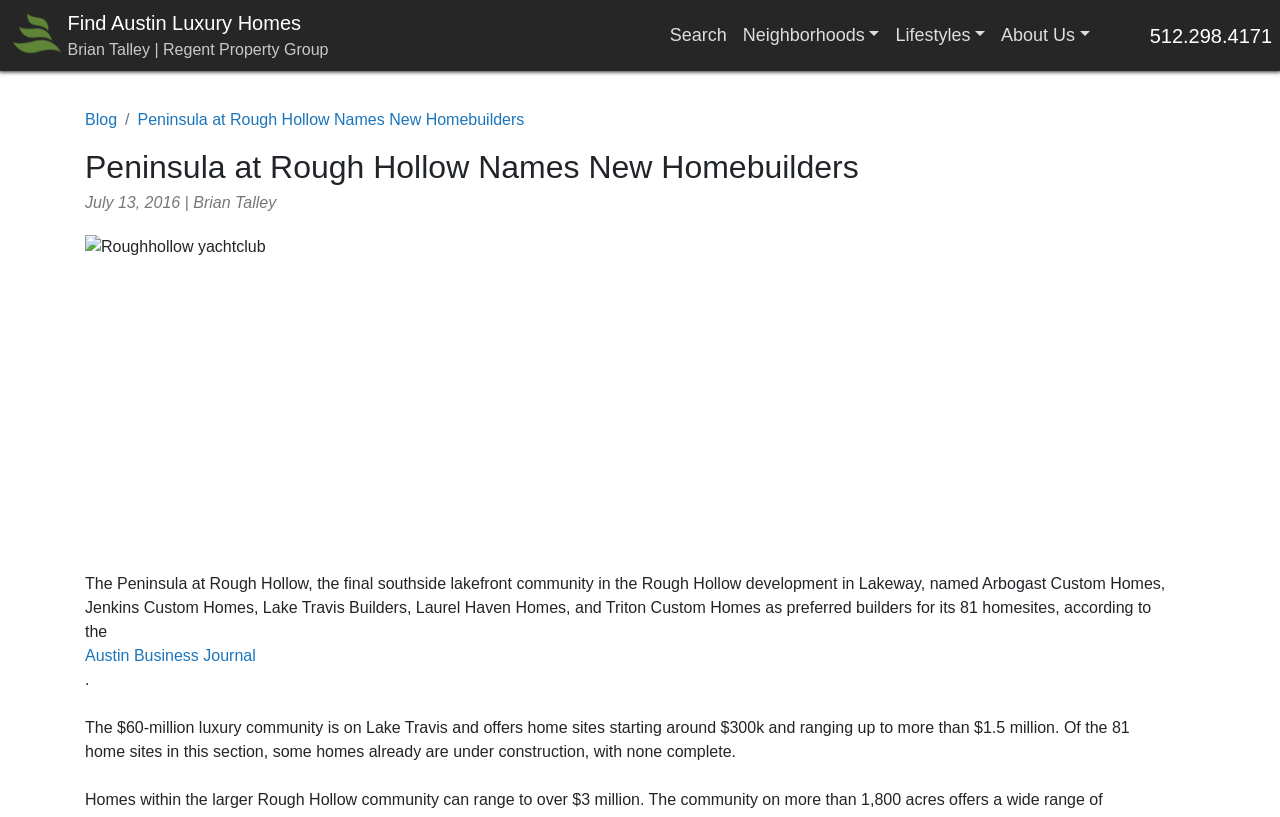For the given element description Austin Business Journal, determine the bounding box coordinates of the UI element. The coordinates should follow the format (top-left x, top-left y, bottom-right x, bottom-right y) and be within the range of 0 to 1.

[0.066, 0.789, 0.914, 0.818]